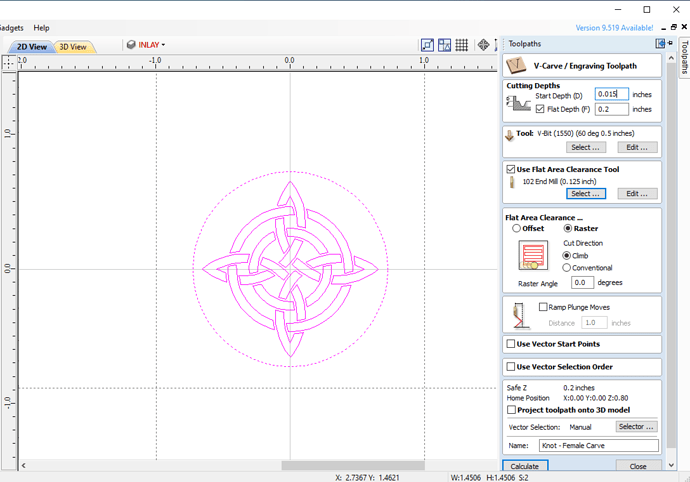What is the start depth defined for the operation?
Please look at the screenshot and answer in one word or a short phrase.

0.015 inches